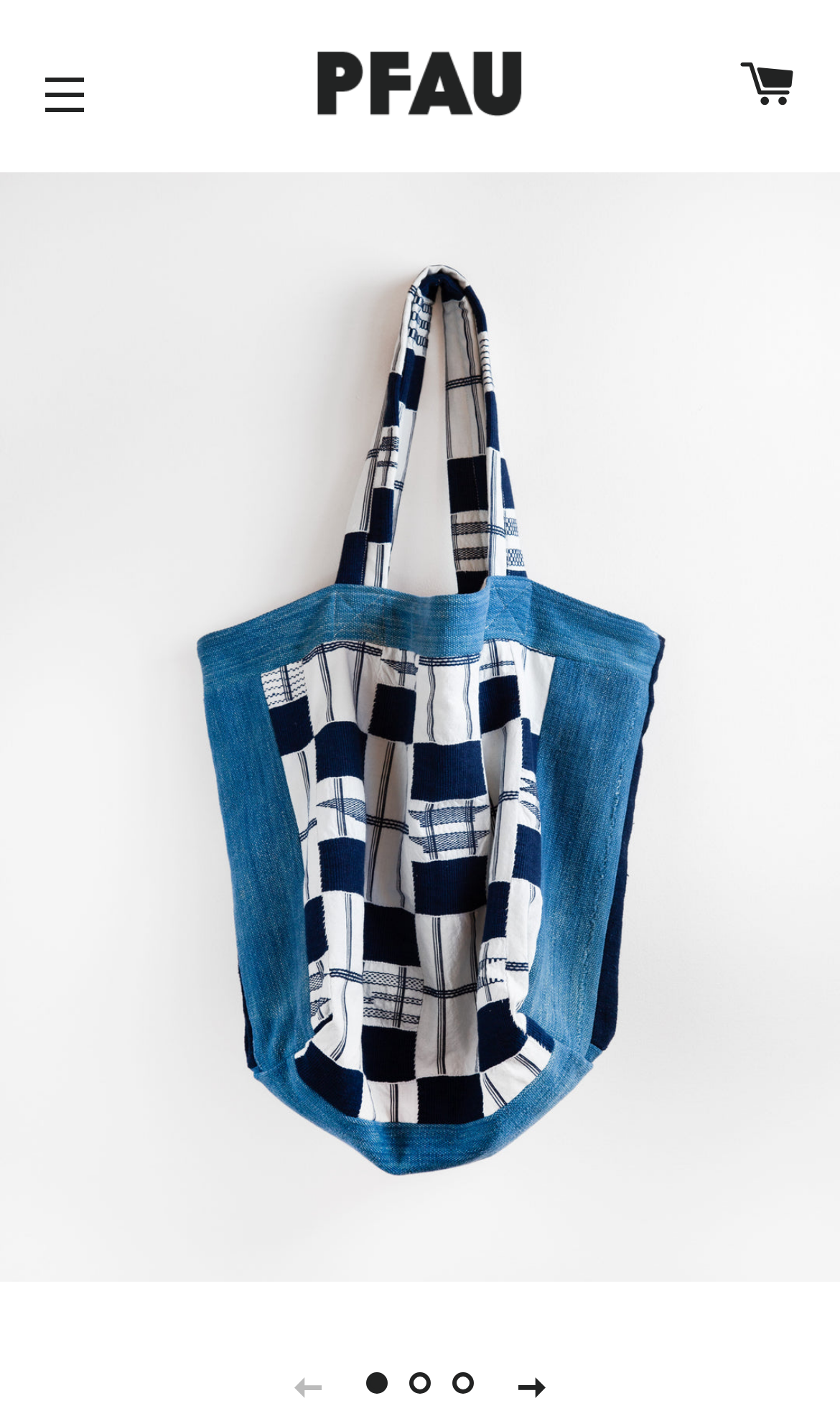Bounding box coordinates are specified in the format (top-left x, top-left y, bottom-right x, bottom-right y). All values are floating point numbers bounded between 0 and 1. Please provide the bounding box coordinate of the region this sentence describes: alt="PFAU"

[0.269, 0.03, 0.731, 0.091]